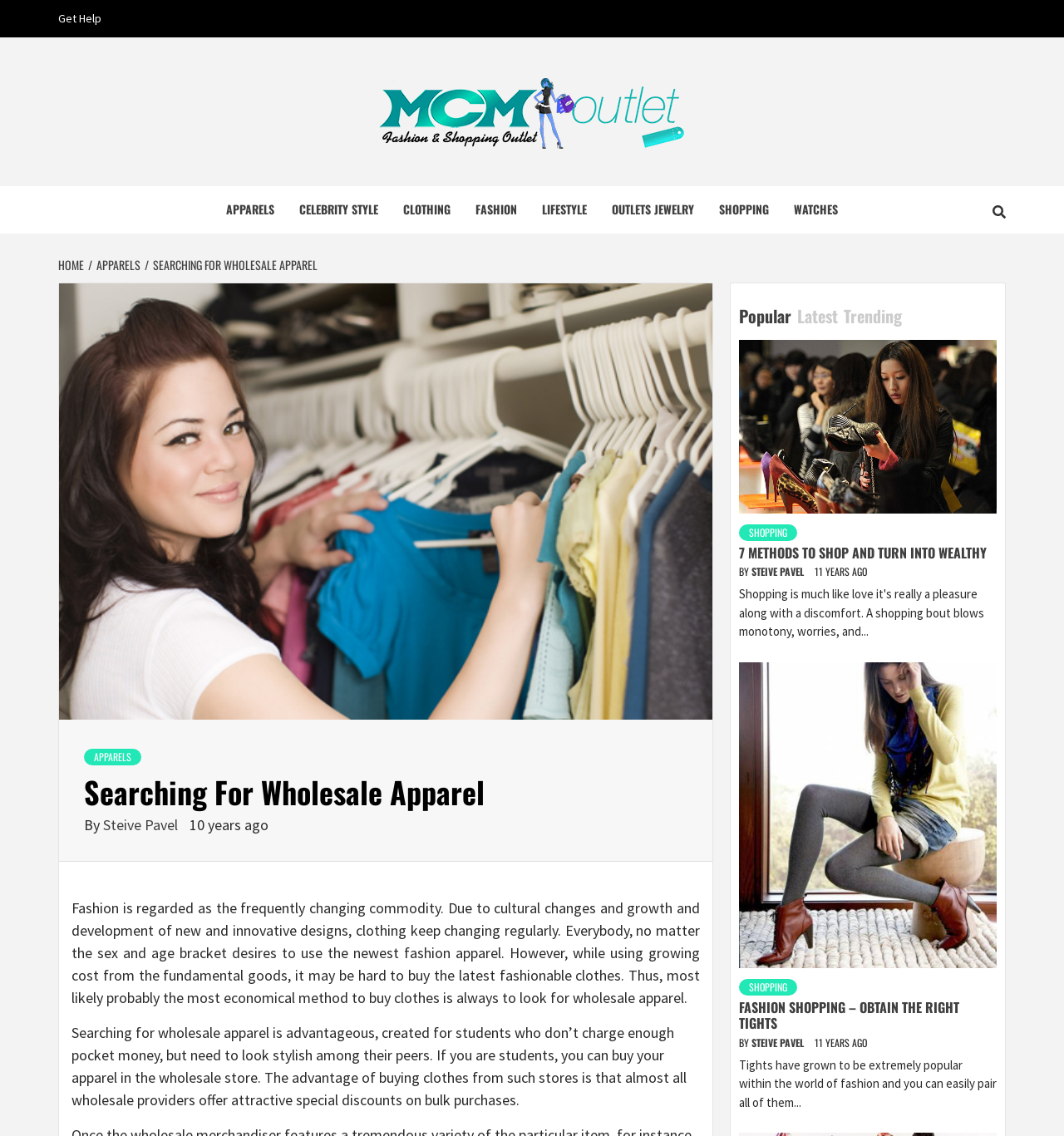Using the description: "Outlets Jewelry", identify the bounding box of the corresponding UI element in the screenshot.

[0.563, 0.164, 0.664, 0.205]